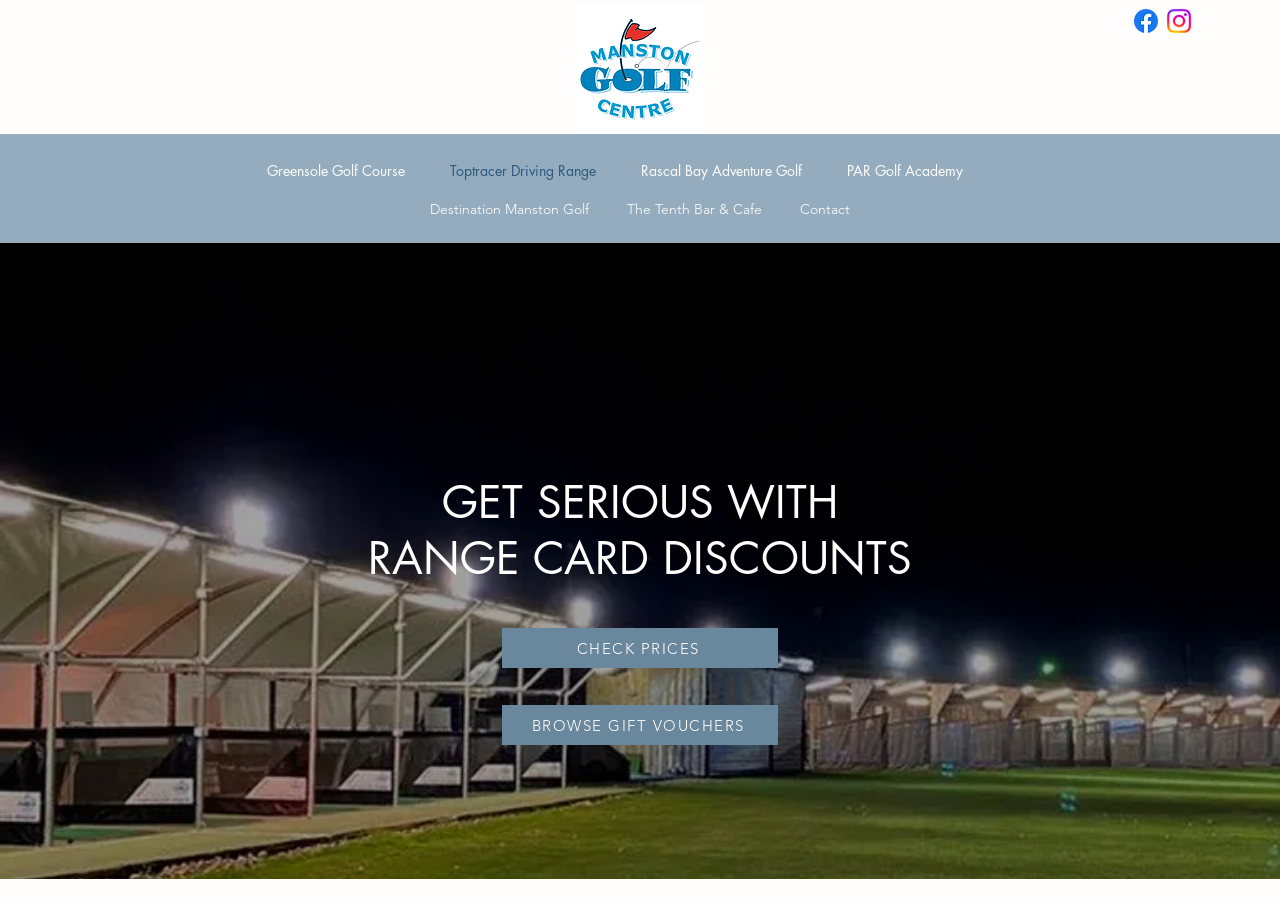Kindly respond to the following question with a single word or a brief phrase: 
What is the name of the adventure golf course?

Rascal Bay Adventure Golf